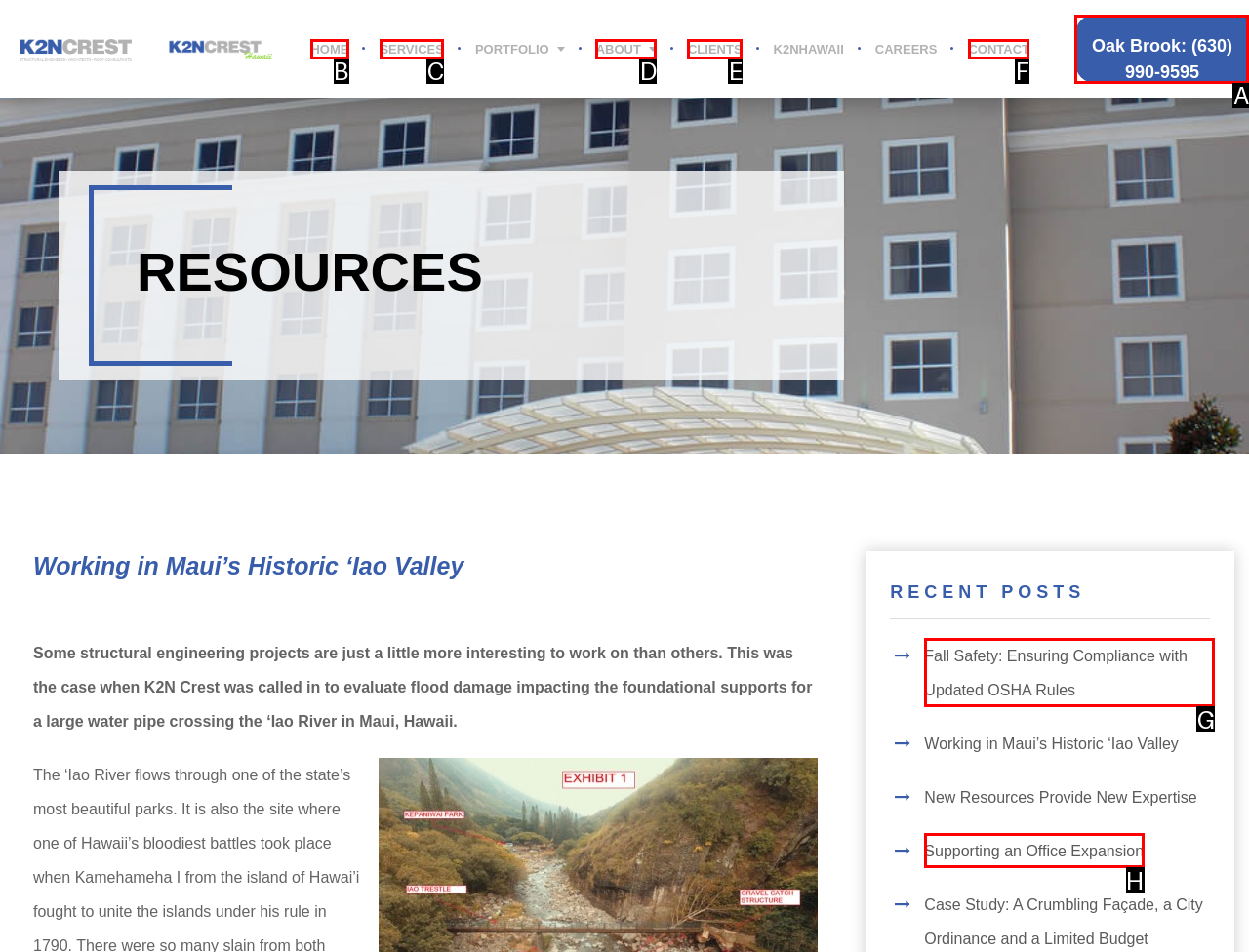Please determine which option aligns with the description: Description. Respond with the option’s letter directly from the available choices.

None